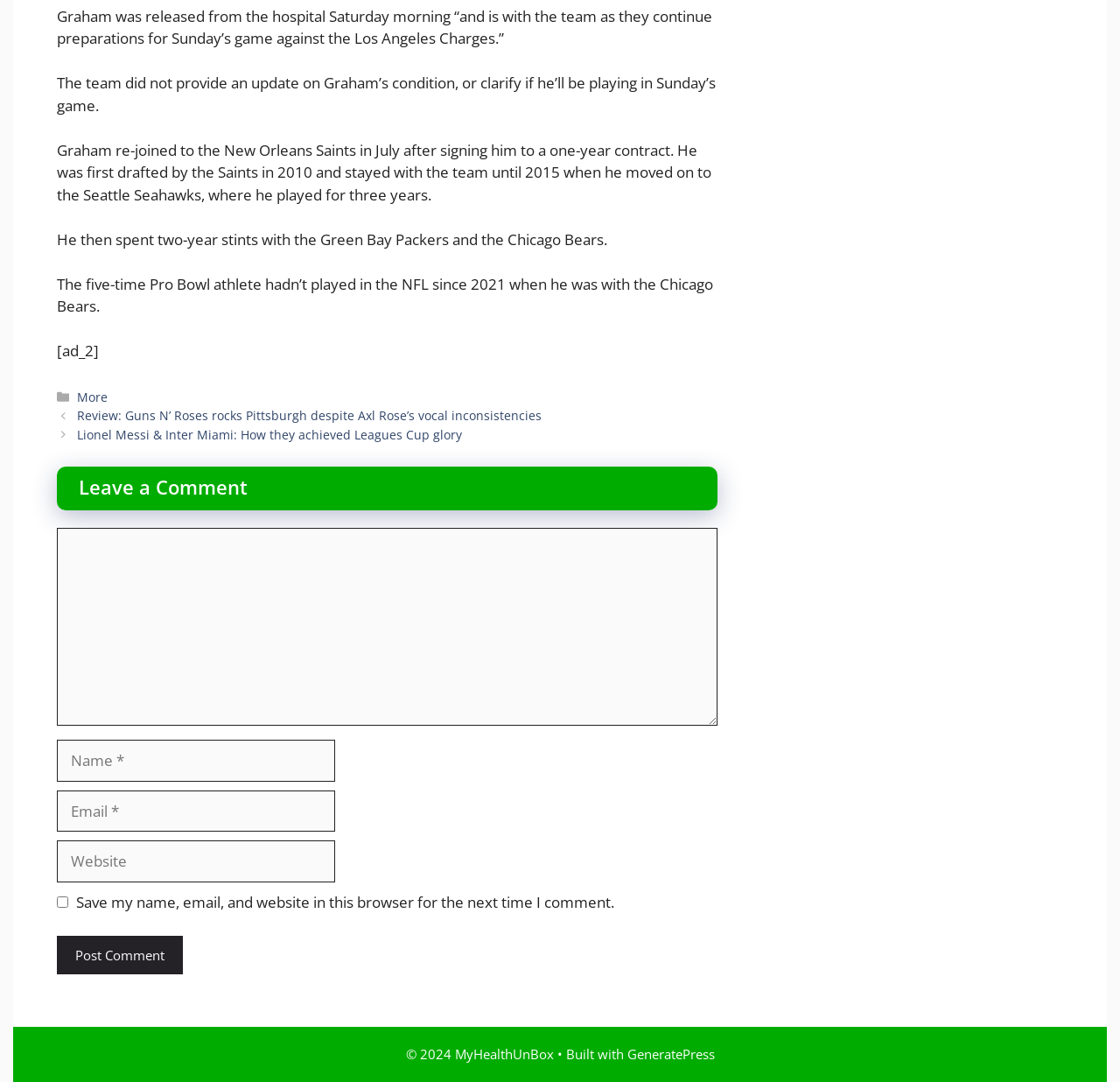What is the name of the website mentioned at the bottom of the webpage?
Please respond to the question with a detailed and thorough explanation.

The webpage has a footer section that mentions the website's name, 'MyHealthUnBox', along with a copyright notice and a mention of the website being built with GeneratePress.